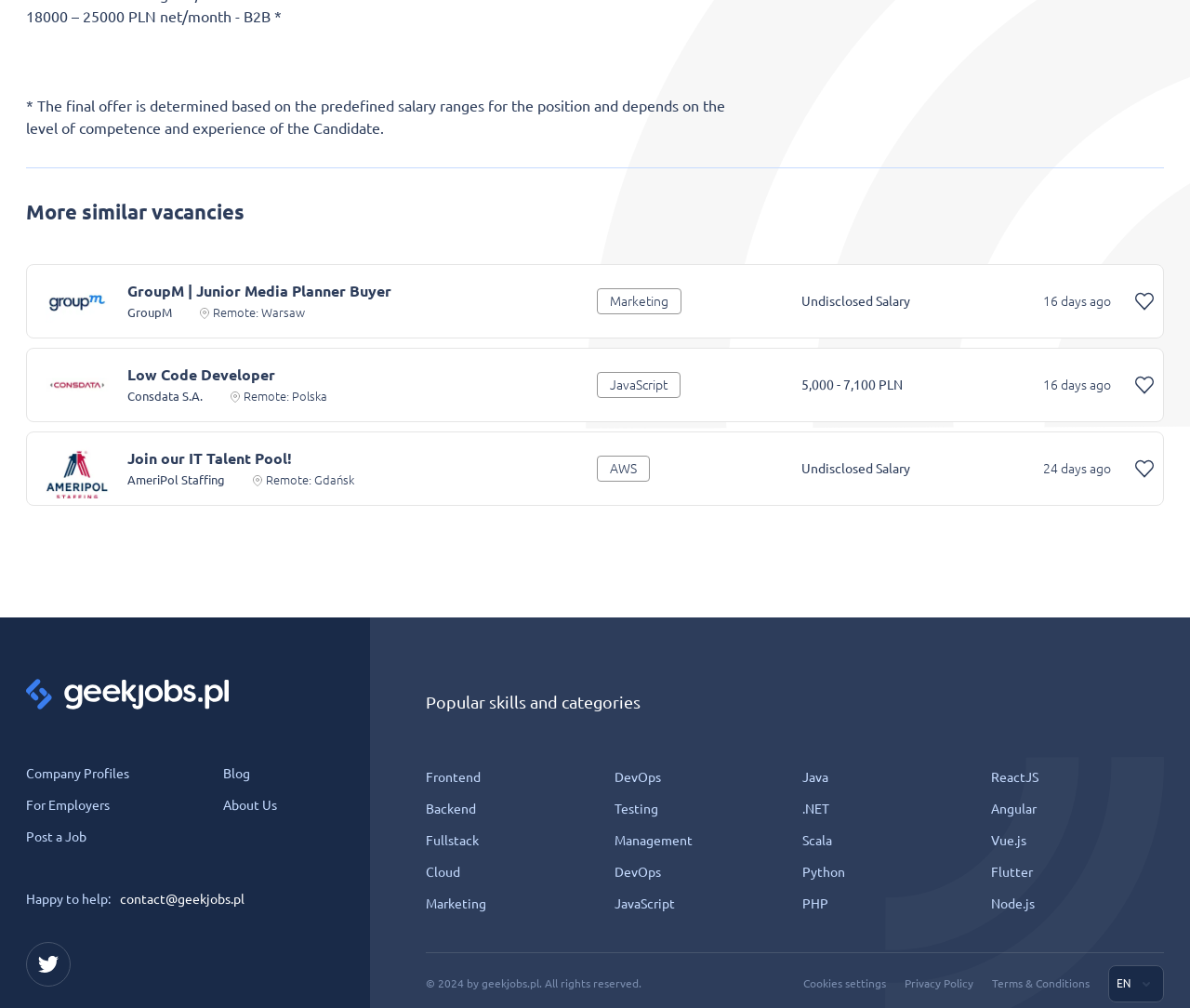Please locate the bounding box coordinates of the element that should be clicked to achieve the given instruction: "Post a job".

[0.022, 0.823, 0.073, 0.838]